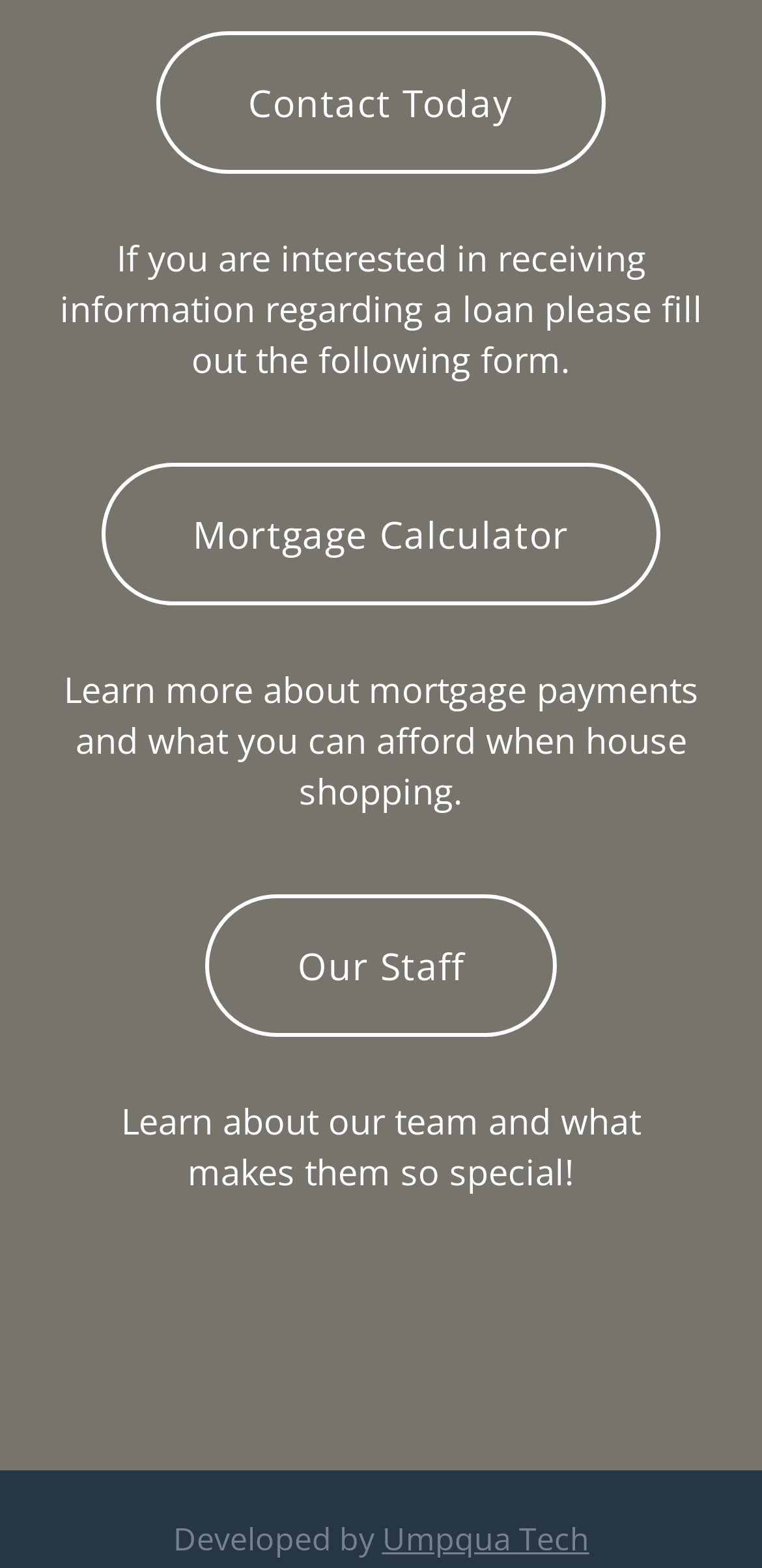What is the main topic of this webpage? Based on the image, give a response in one word or a short phrase.

Mortgage loans